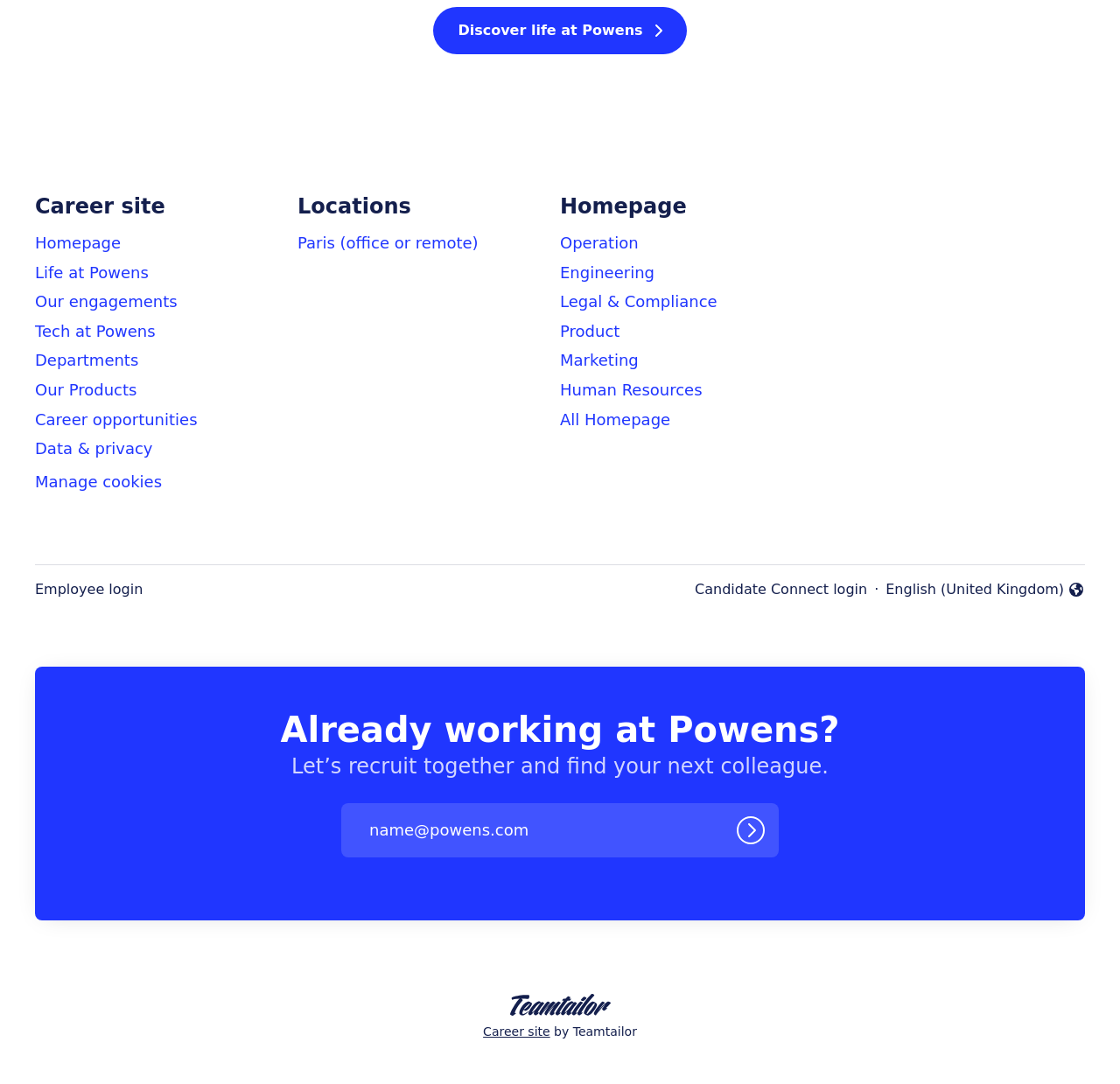Provide the bounding box for the UI element matching this description: "Employee login".

[0.031, 0.535, 0.128, 0.554]